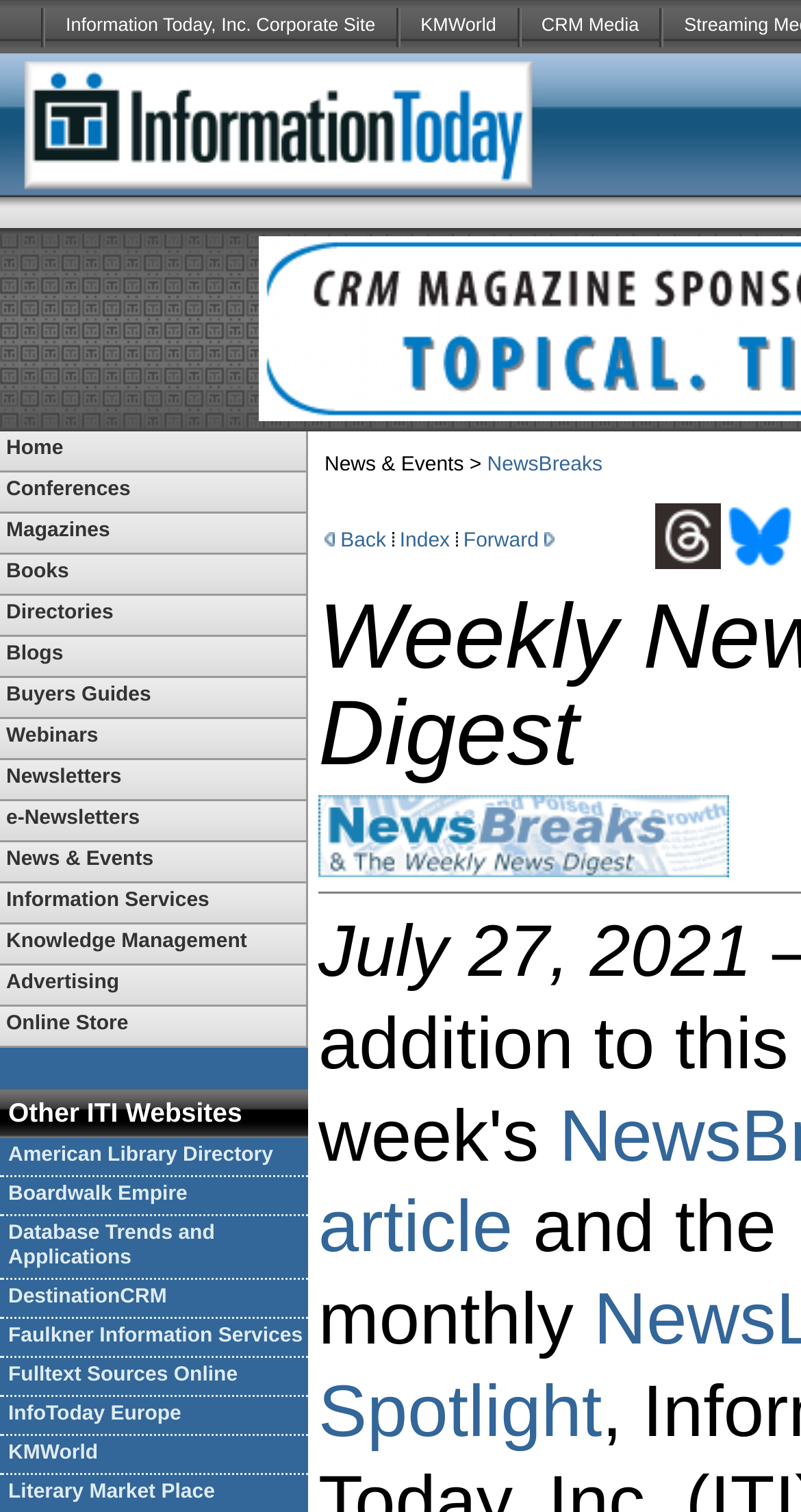How many images are on this webpage?
Using the image as a reference, give an elaborate response to the question.

I counted the number of image elements on the webpage, which includes the logo, navigation icons, and other graphics.